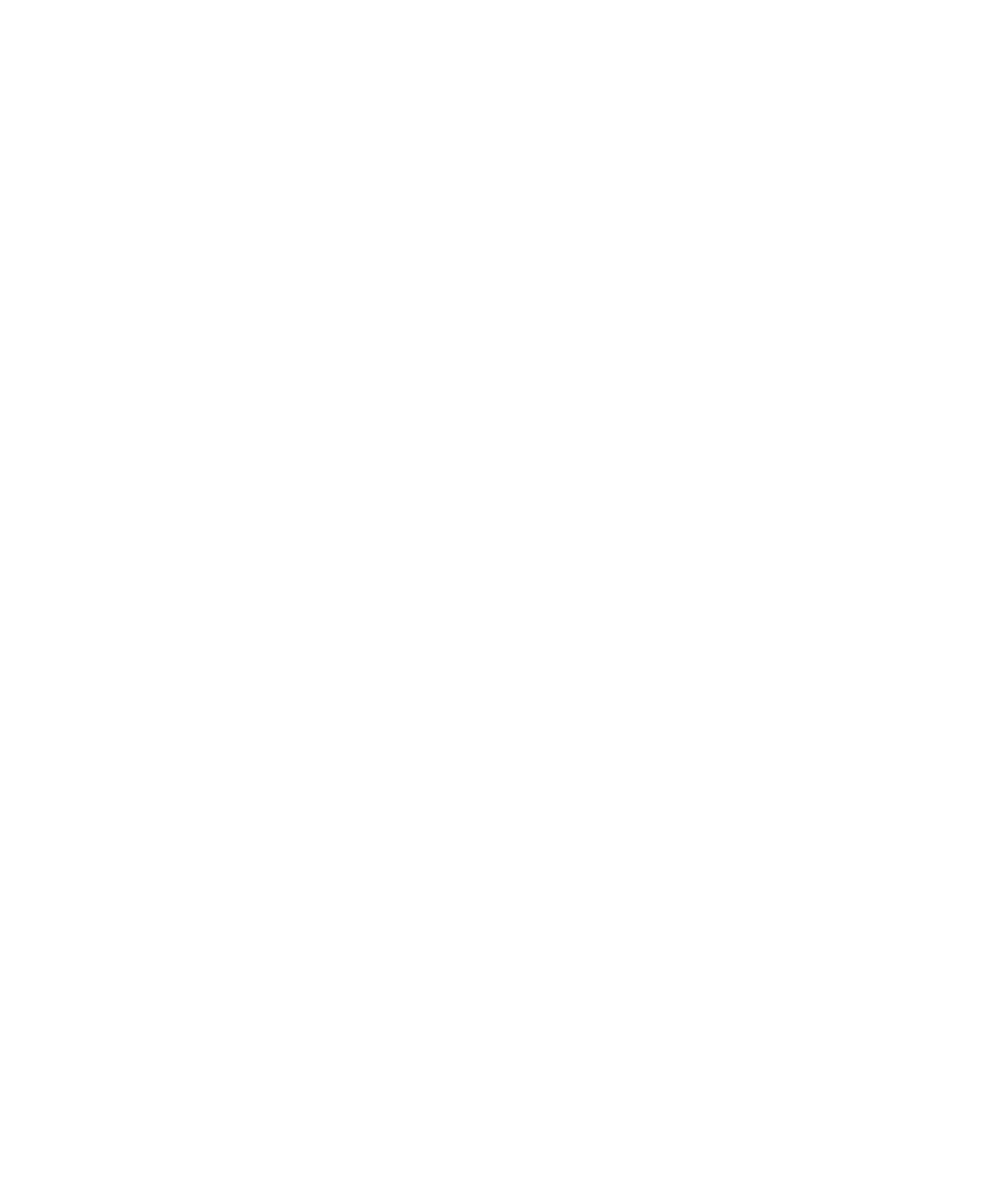What percentage of respondents agree that teachers should be held responsible for student performance?
Please respond to the question with a detailed and well-explained answer.

According to the text, 'The vast majority of the respondents of this poll (90%) feel that teachers should be held responsible for their students’ performance.'